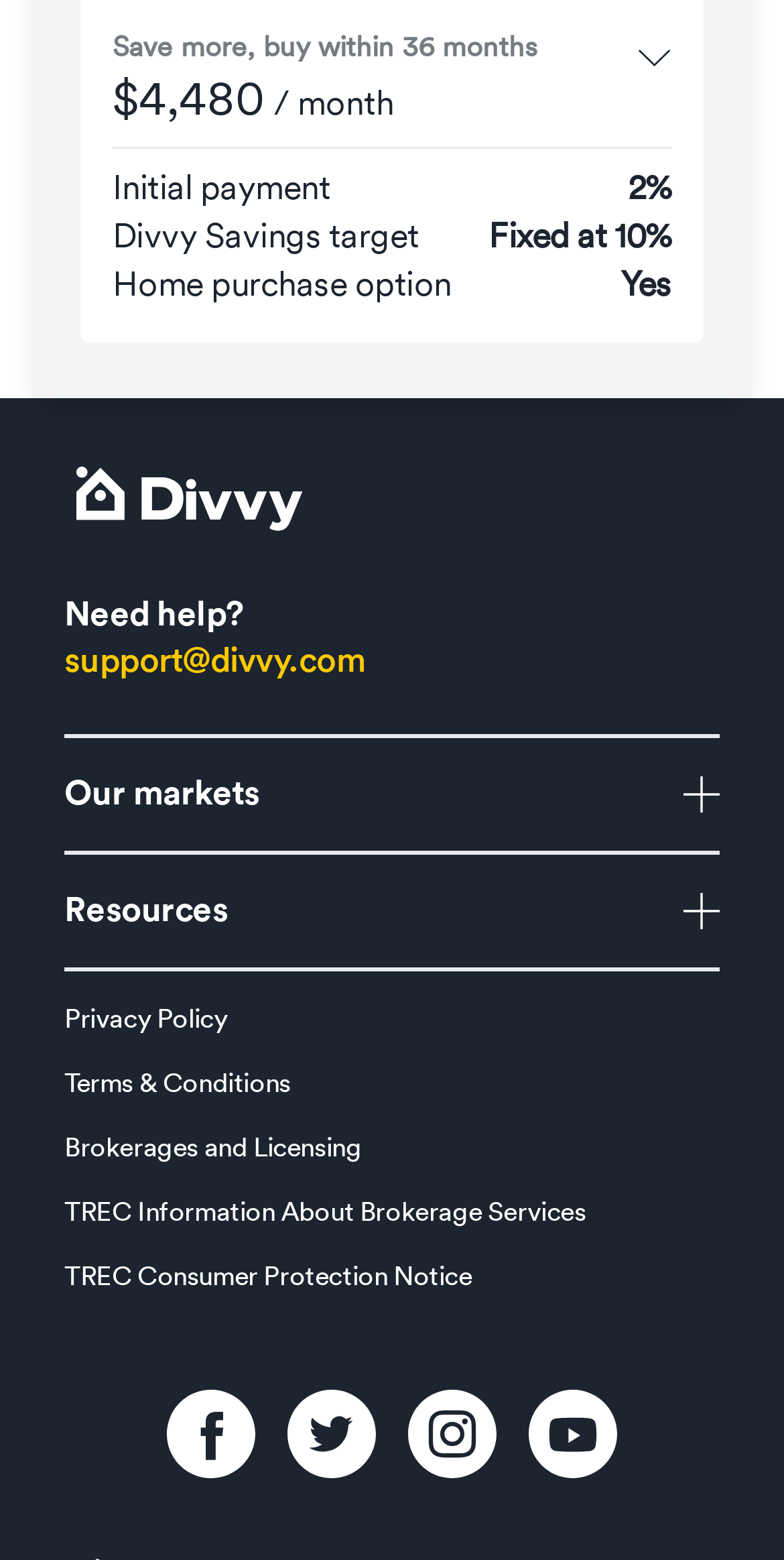Kindly determine the bounding box coordinates of the area that needs to be clicked to fulfill this instruction: "View the post by Marcellus".

None